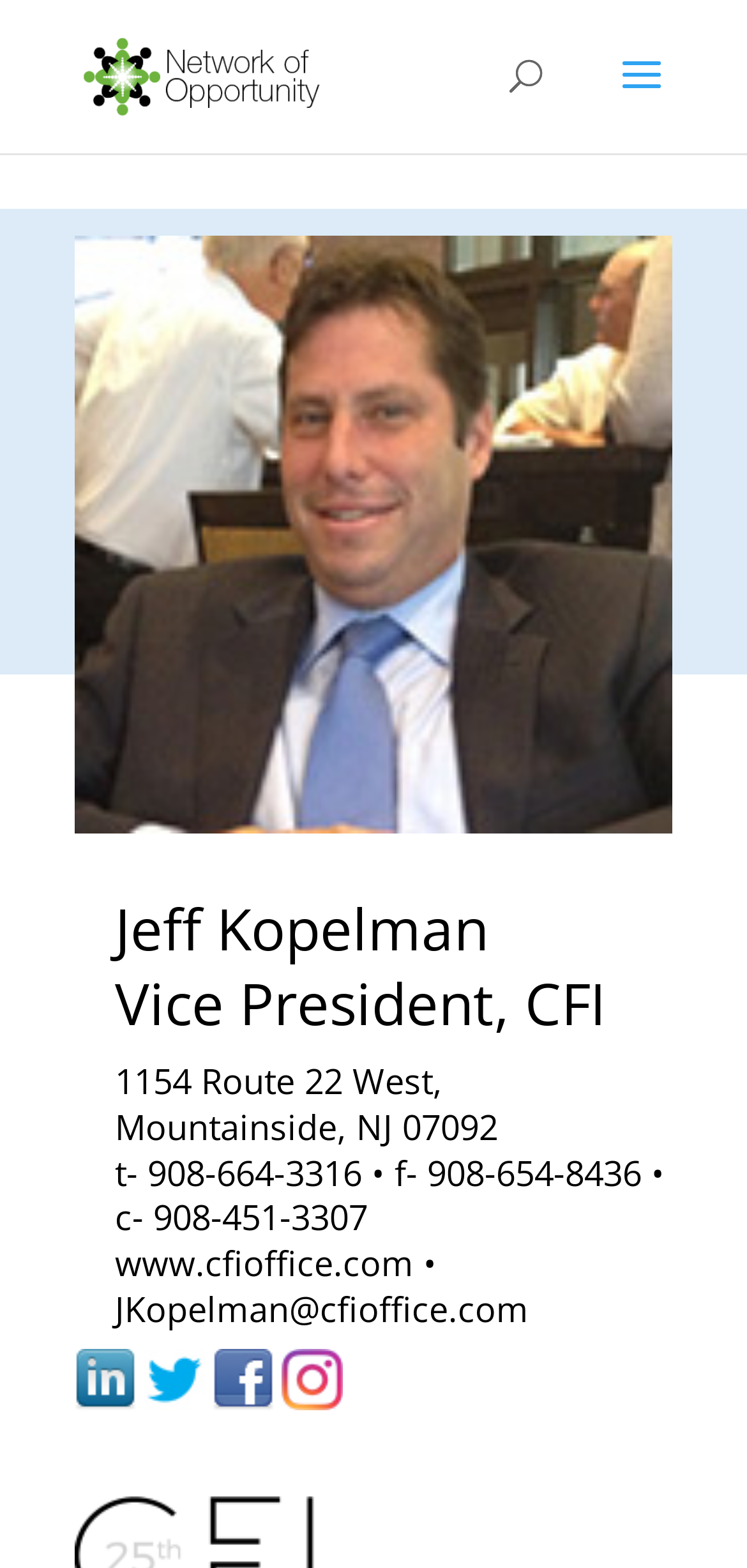What is Jeff Kopelman's job title? Using the information from the screenshot, answer with a single word or phrase.

Vice President, CFI